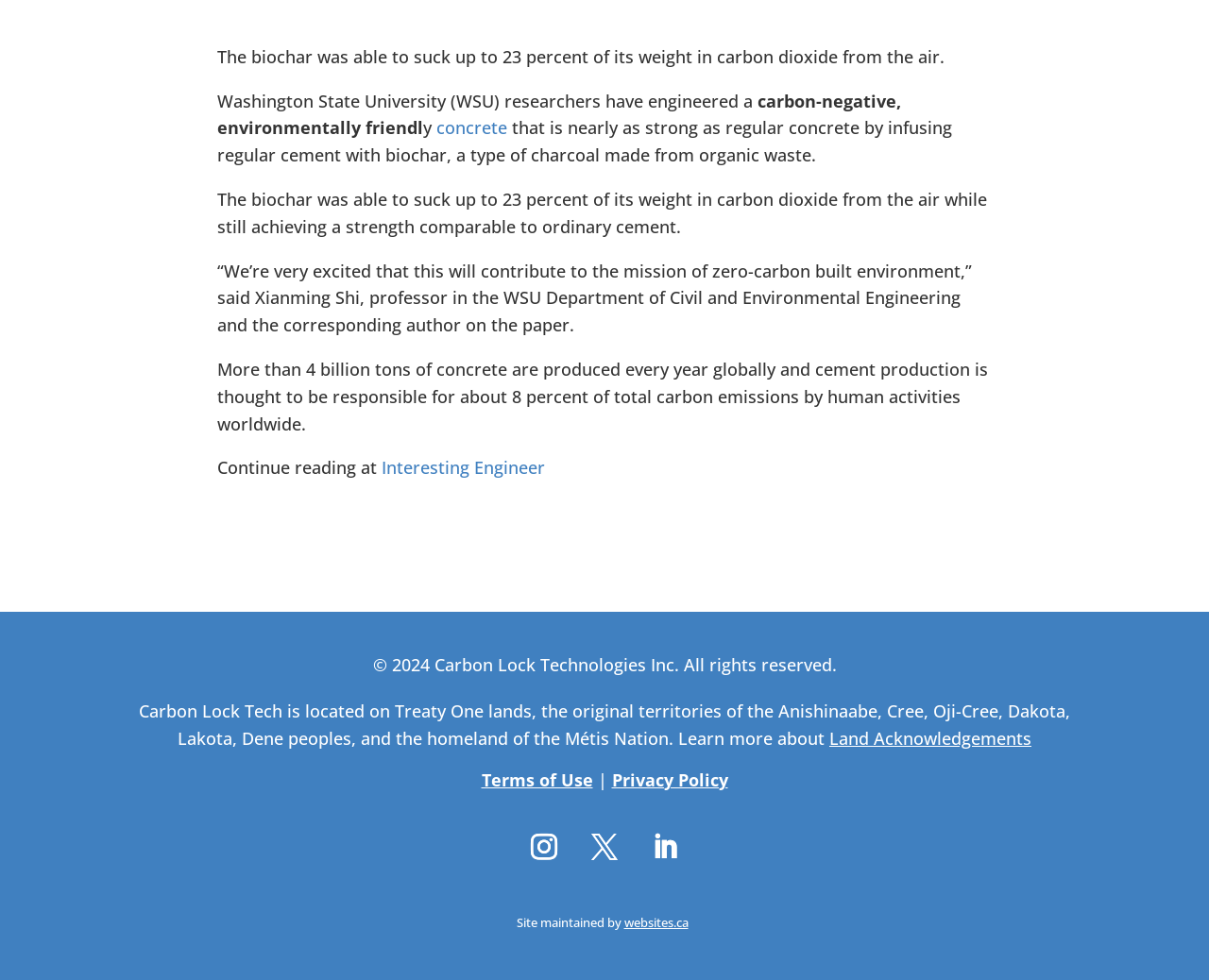Answer briefly with one word or phrase:
What is the strength of the concrete made with biochar compared to regular concrete?

nearly as strong